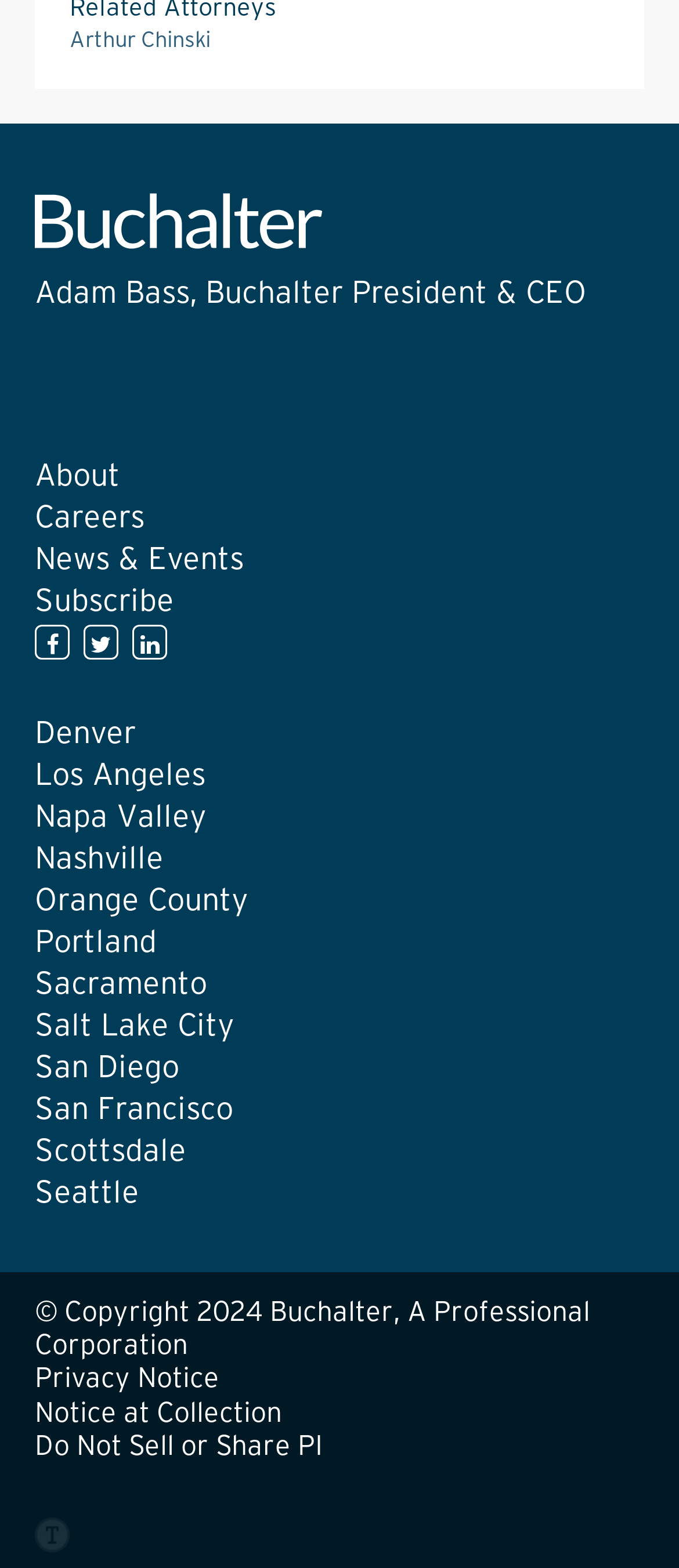Based on what you see in the screenshot, provide a thorough answer to this question: What is the name of the company?

The company name is Buchalter, which is mentioned in the link 'Buchalter footer logo' and also in the StaticText 'Adam Bass, Buchalter President & CEO'.